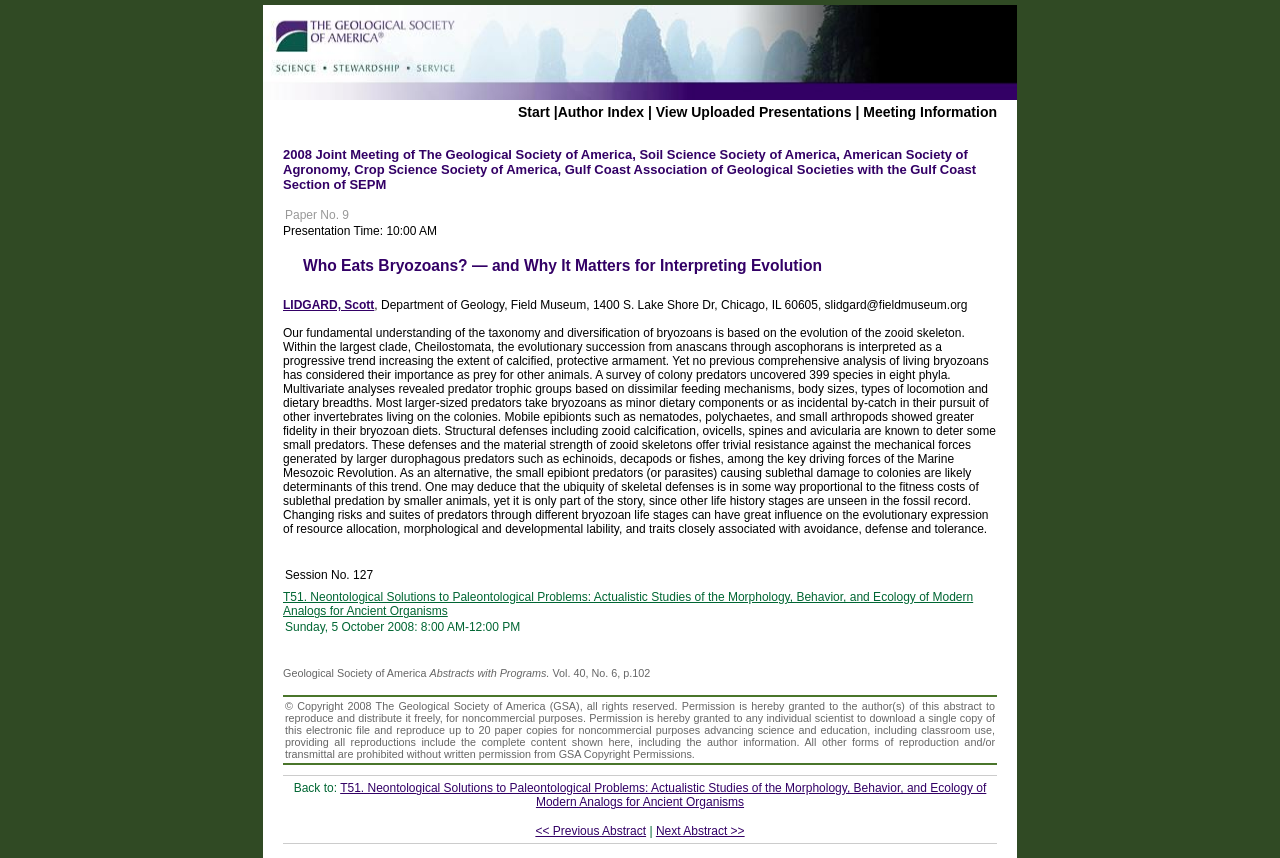What is the presentation time of the paper?
Answer the question using a single word or phrase, according to the image.

10:00 AM